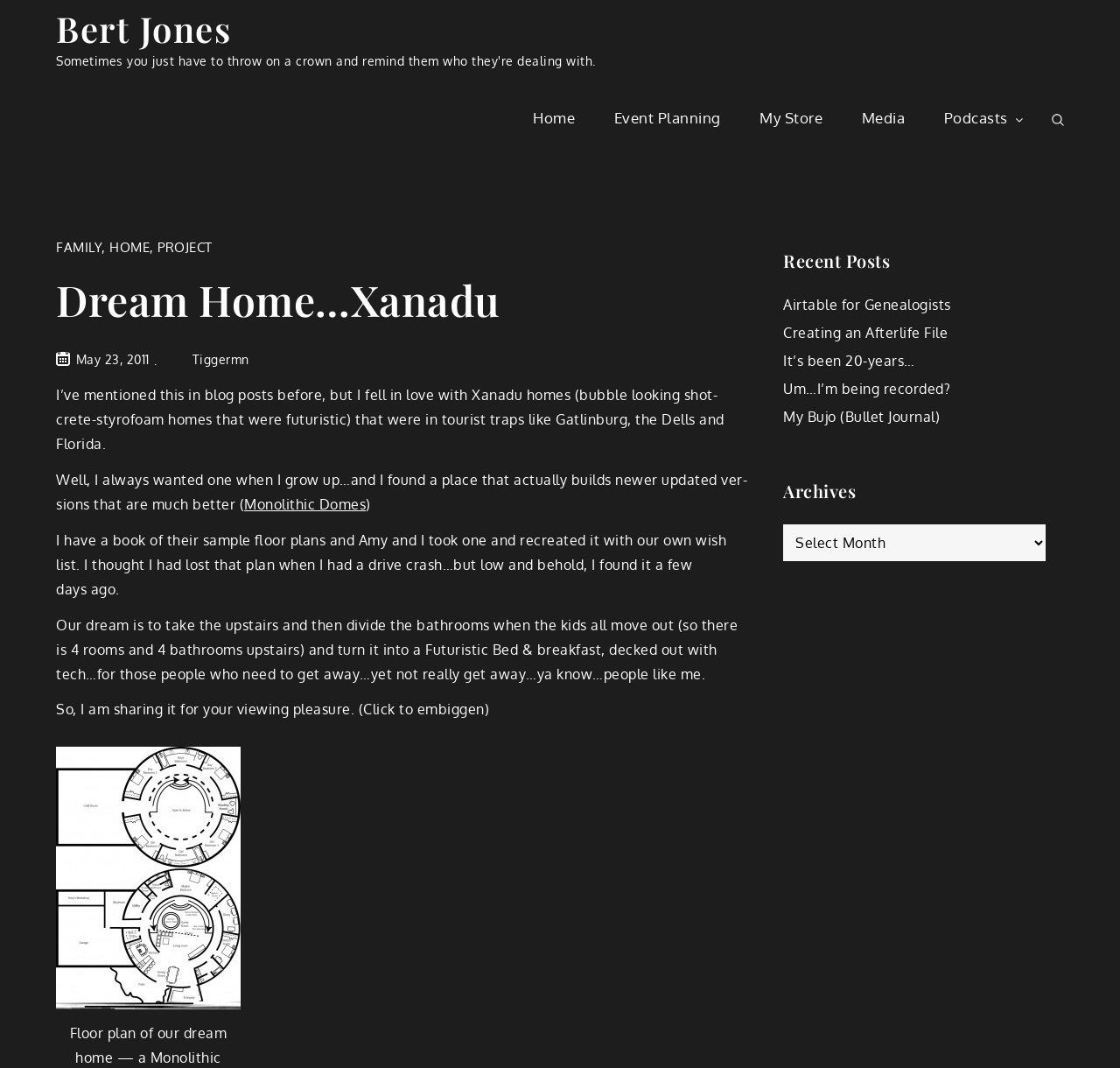Answer with a single word or phrase: 
What is the purpose of the 'Archives' section?

To access past posts